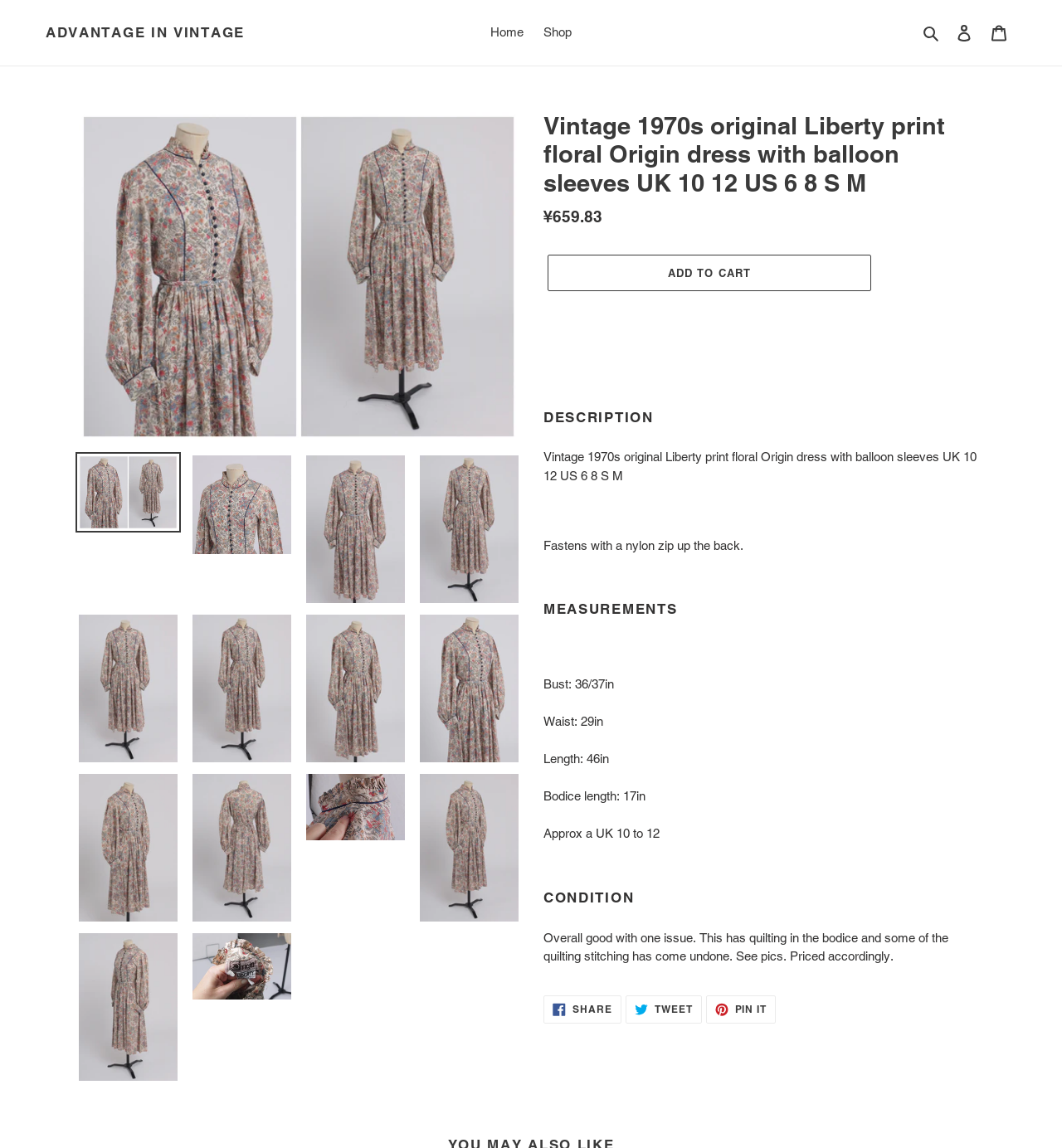What type of zip does the dress have?
Please provide a single word or phrase in response based on the screenshot.

Nylon zip